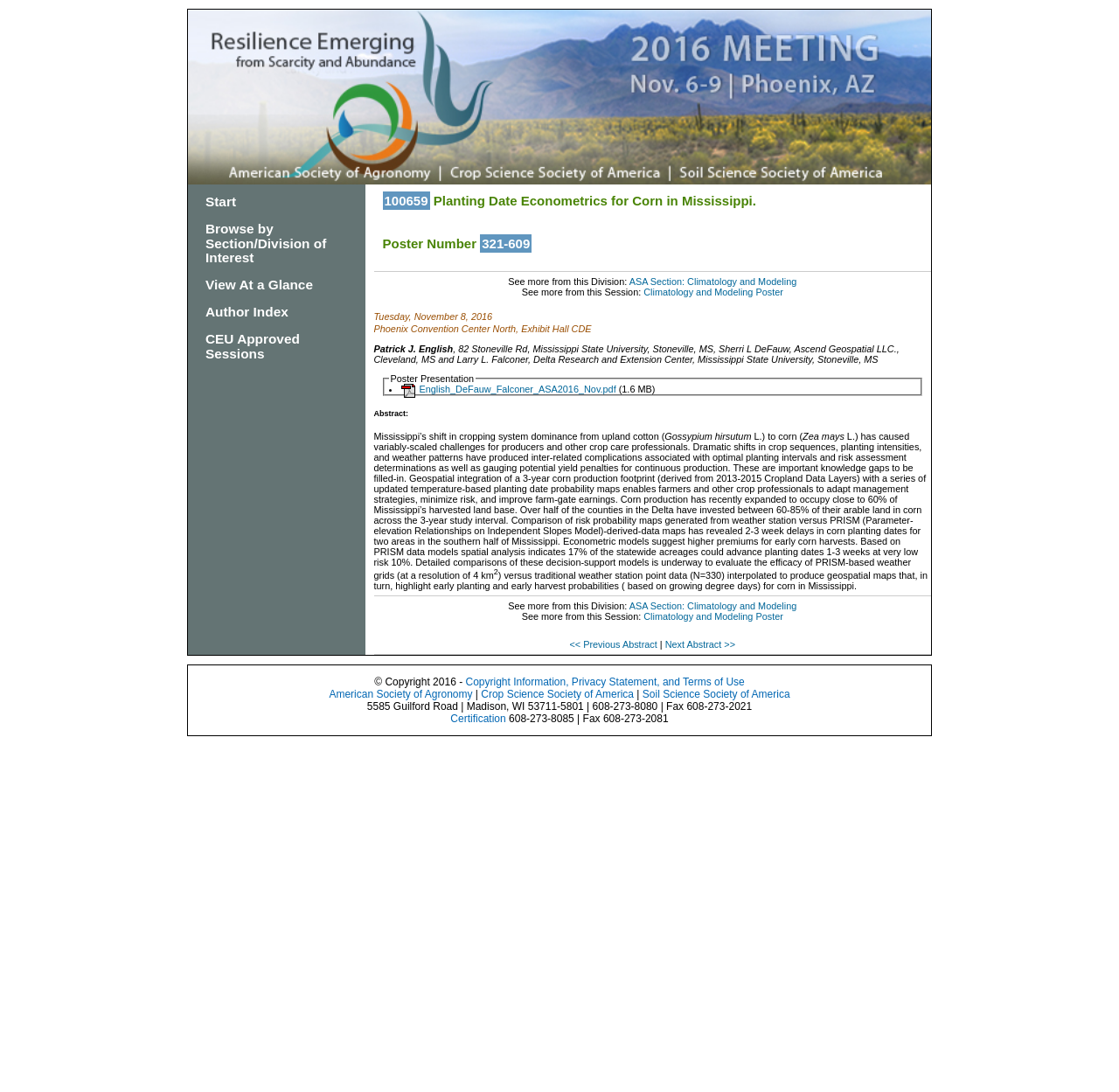Identify the bounding box for the UI element described as: "Education". The coordinates should be four float numbers between 0 and 1, i.e., [left, top, right, bottom].

None